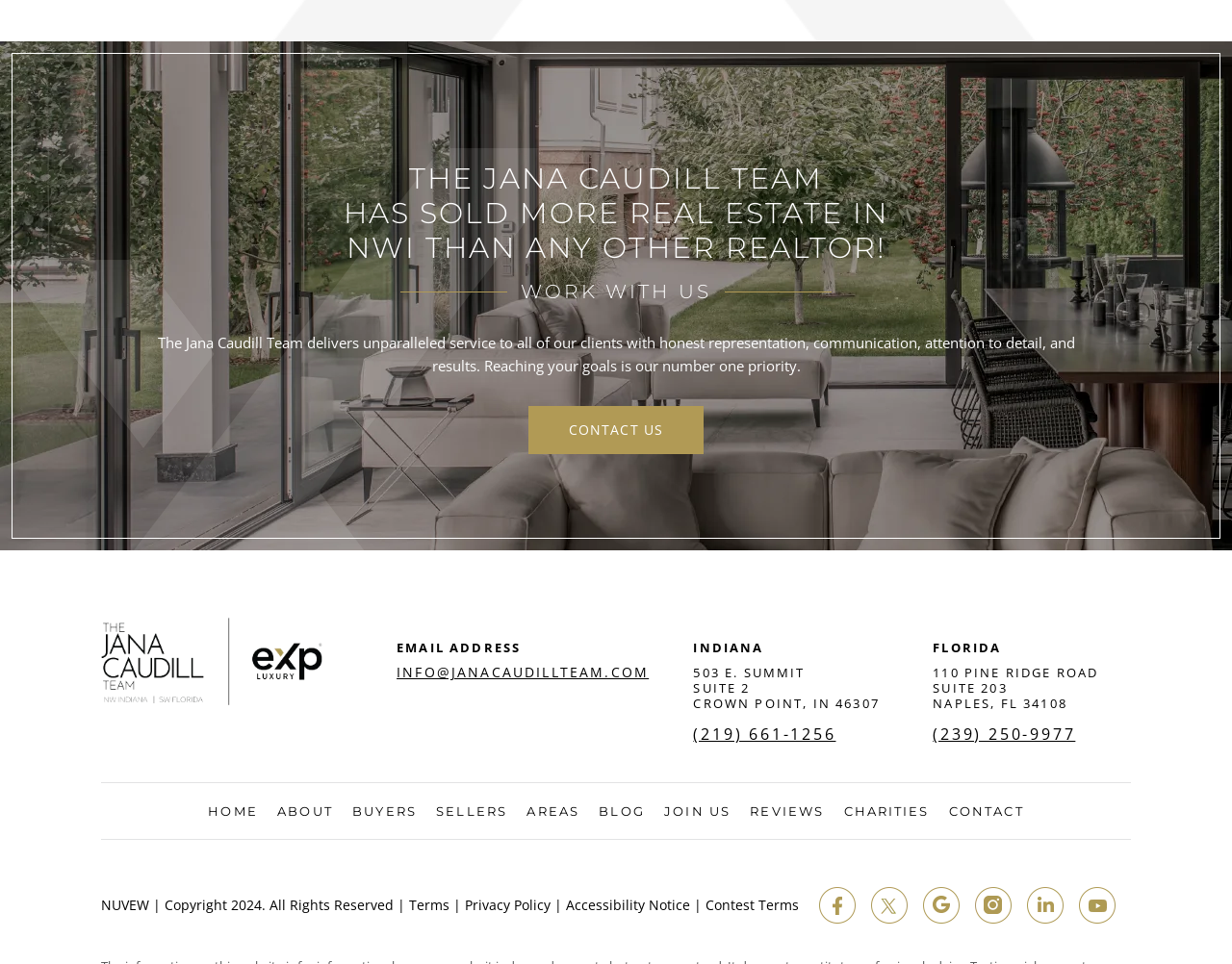Please identify the bounding box coordinates of the element's region that I should click in order to complete the following instruction: "Visit 'HOME' page". The bounding box coordinates consist of four float numbers between 0 and 1, i.e., [left, top, right, bottom].

[0.169, 0.835, 0.209, 0.848]